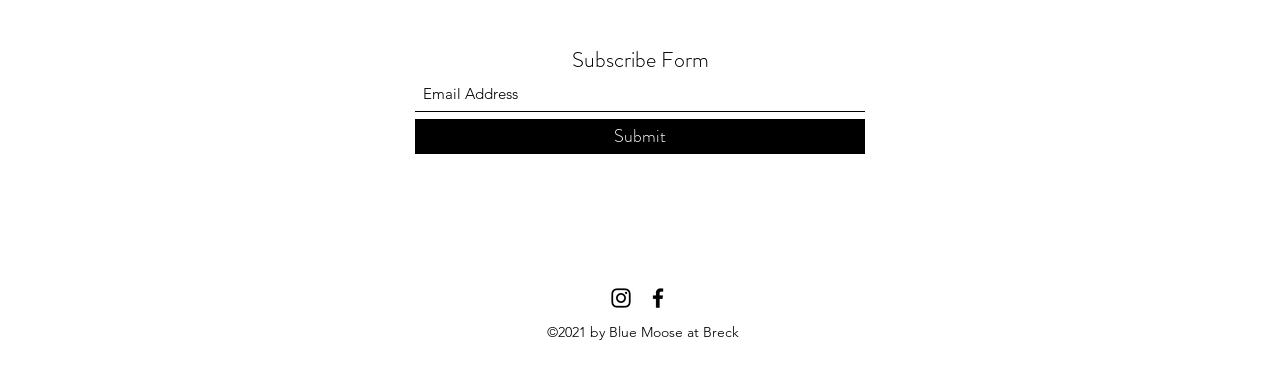Reply to the question with a brief word or phrase: What is the position of the 'Submit' button?

Below the textbox